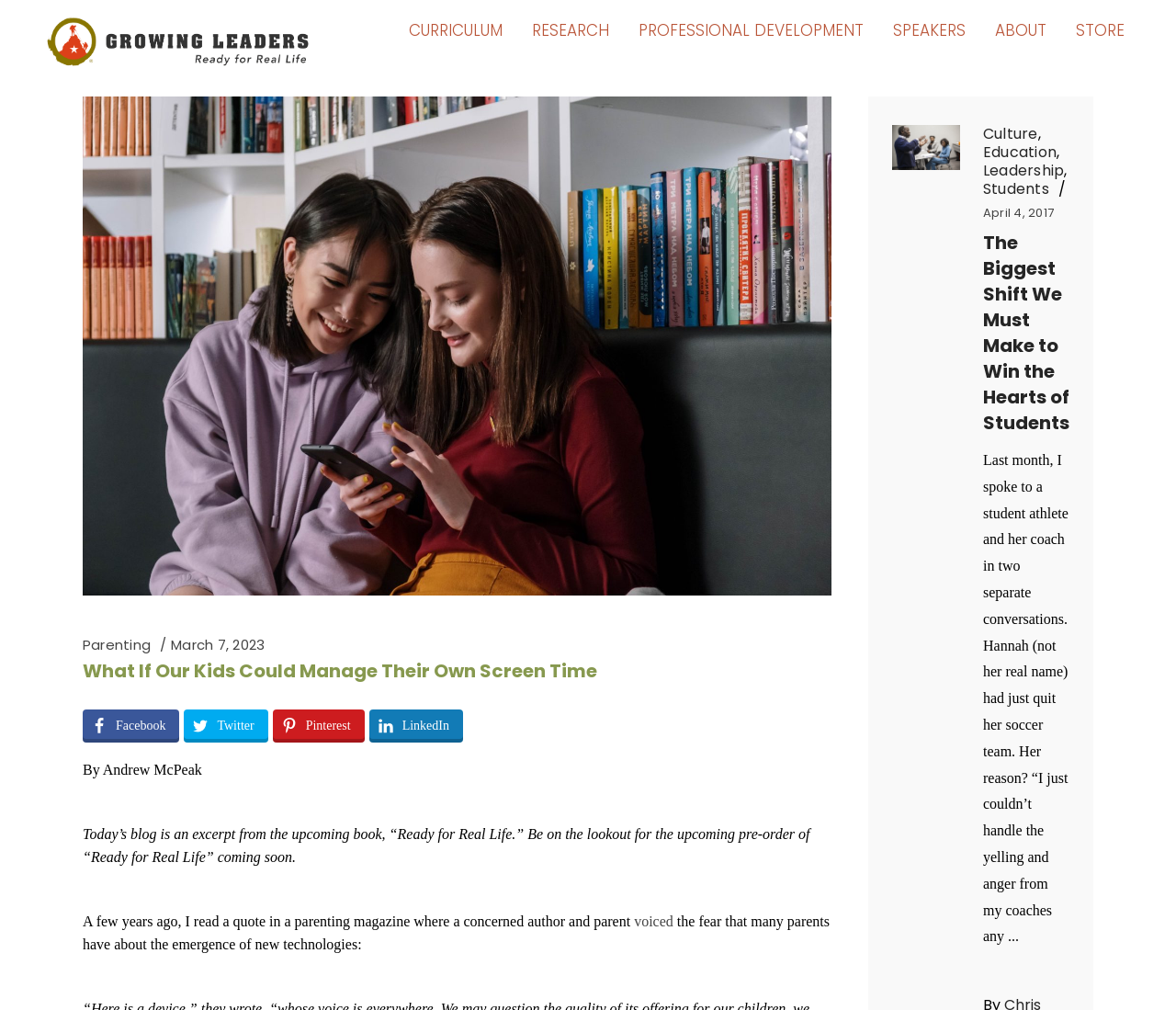Identify the bounding box coordinates for the UI element mentioned here: "About". Provide the coordinates as four float values between 0 and 1, i.e., [left, top, right, bottom].

[0.841, 0.0, 0.895, 0.059]